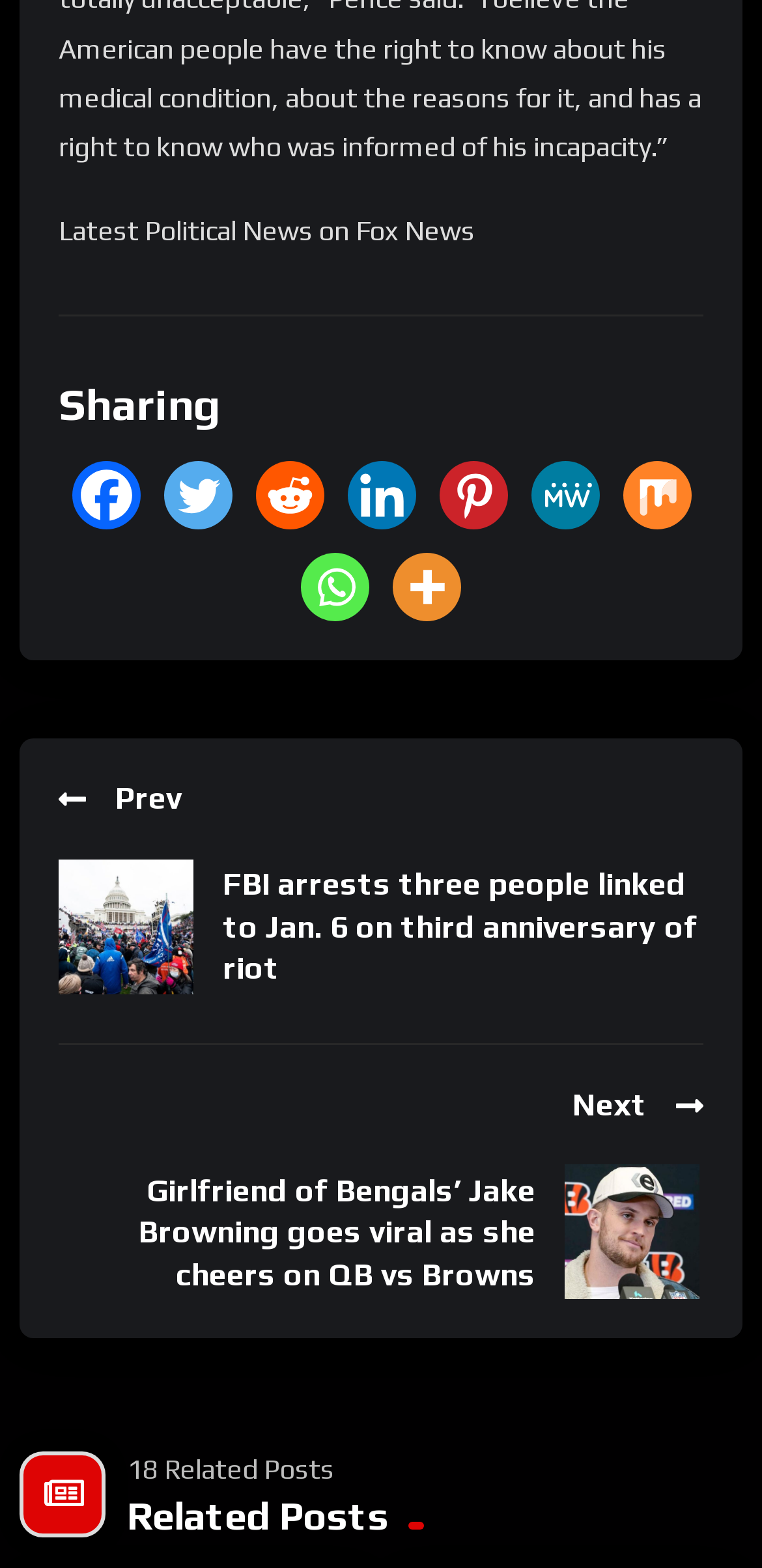Can you provide the bounding box coordinates for the element that should be clicked to implement the instruction: "View related posts"?

[0.167, 0.949, 0.974, 0.983]